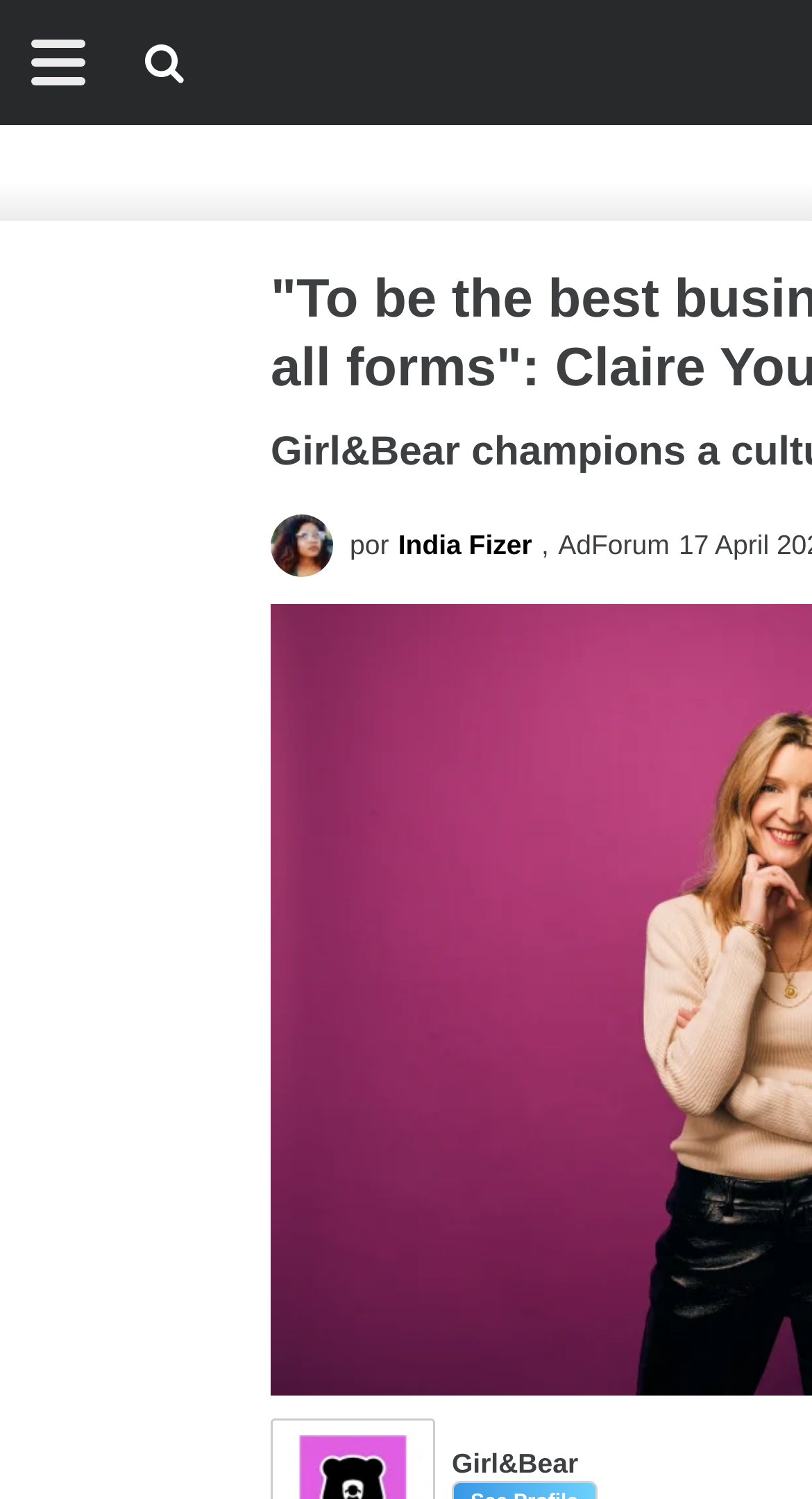Respond with a single word or phrase:
What is the name of the author of the article?

India Fizer